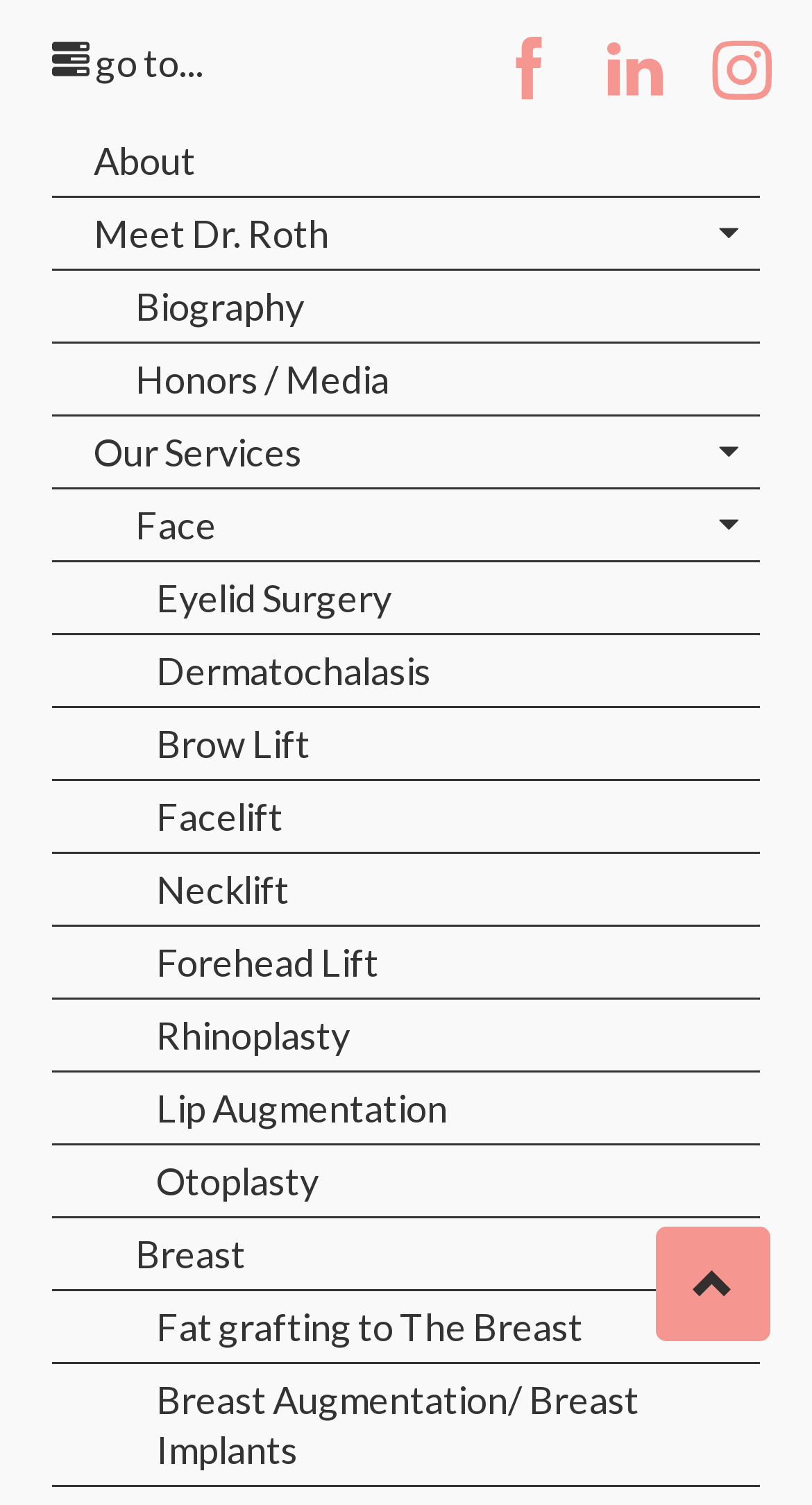Highlight the bounding box coordinates of the region I should click on to meet the following instruction: "check instagram".

[0.851, 0.028, 0.974, 0.059]